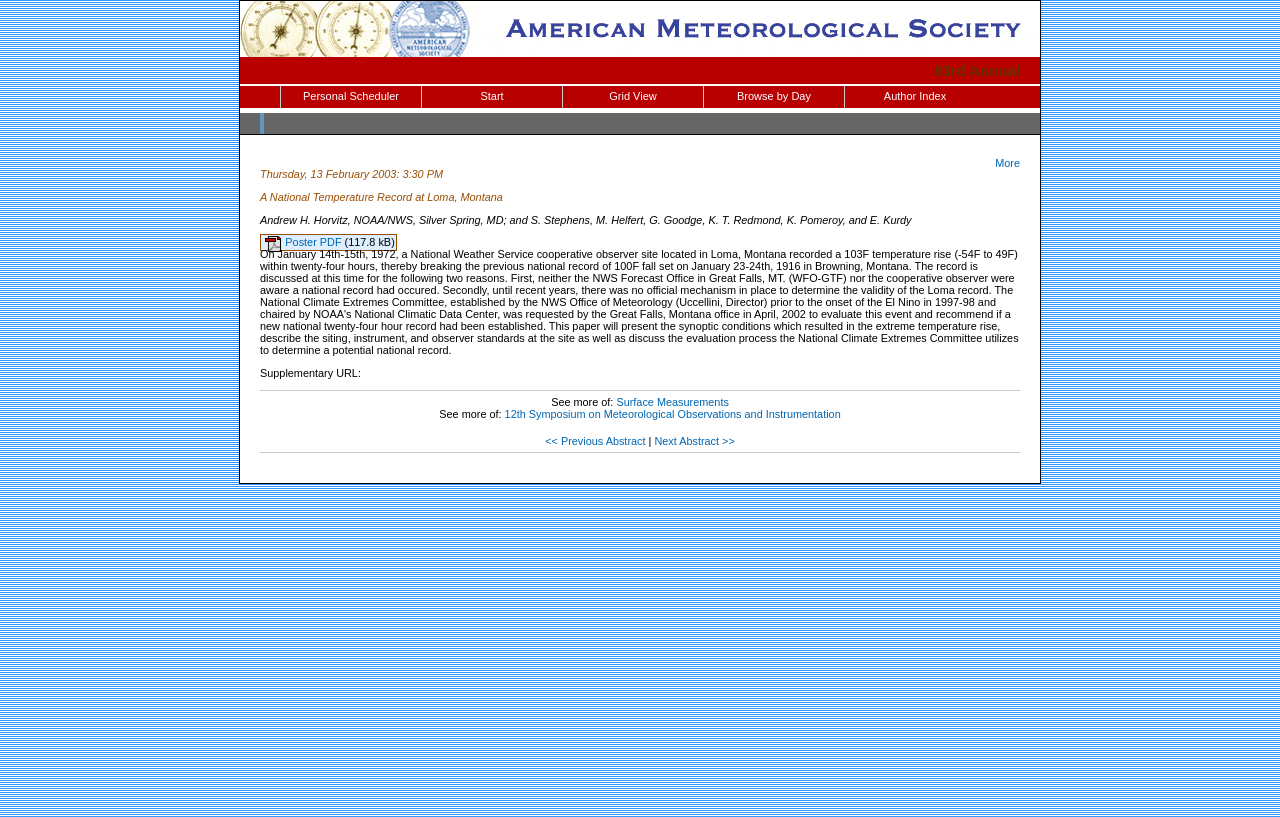Identify the bounding box coordinates of the area you need to click to perform the following instruction: "view the 83rd Annual page".

[0.73, 0.076, 0.797, 0.097]